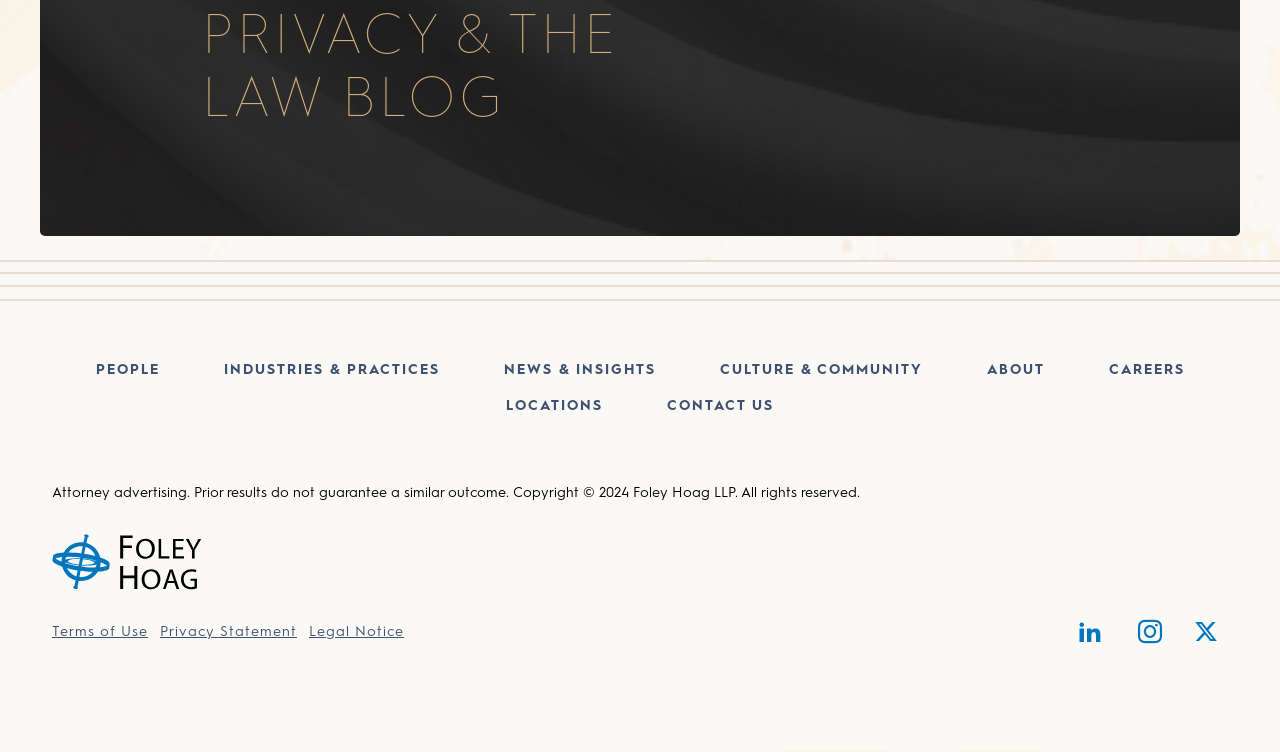What are the main categories on the webpage?
Could you please answer the question thoroughly and with as much detail as possible?

I identified the main categories by looking at the links at the top of the page, which include PEOPLE, INDUSTRIES & PRACTICES, NEWS & INSIGHTS, CULTURE & COMMUNITY, ABOUT, CAREERS, and LOCATIONS.